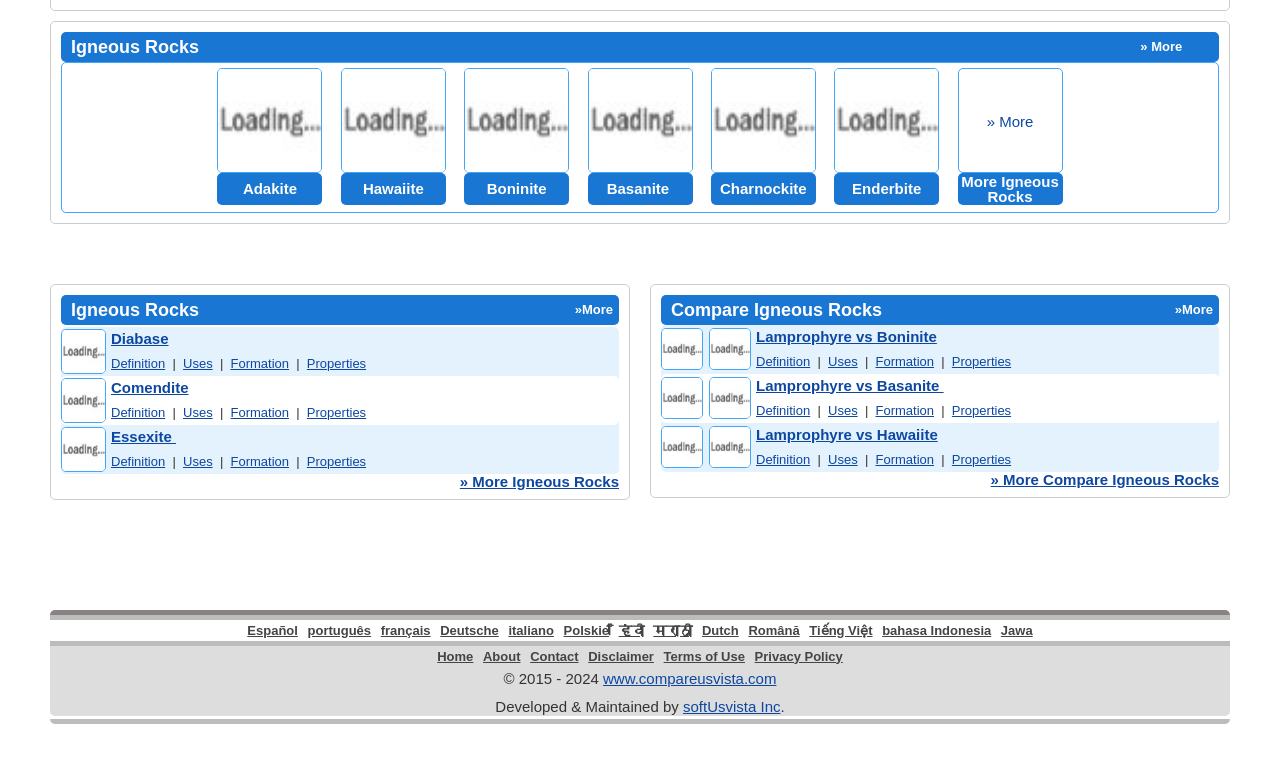Please locate the bounding box coordinates of the element's region that needs to be clicked to follow the instruction: "click on Adakite". The bounding box coordinates should be provided as four float numbers between 0 and 1, i.e., [left, top, right, bottom].

[0.17, 0.222, 0.252, 0.263]